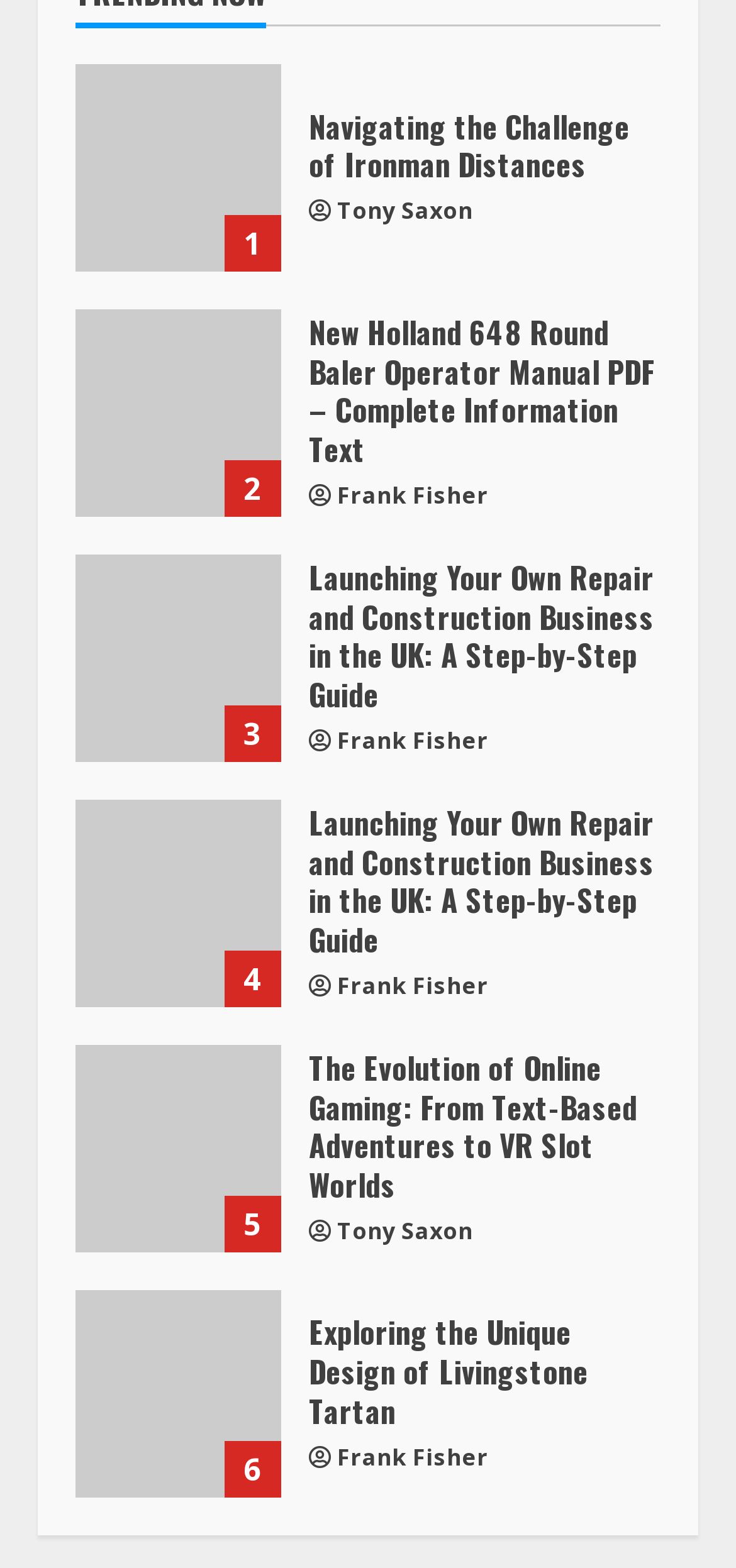Can you find the bounding box coordinates for the element that needs to be clicked to execute this instruction: "Learn about the Unique Design of Livingstone Tartan"? The coordinates should be given as four float numbers between 0 and 1, i.e., [left, top, right, bottom].

[0.103, 0.823, 0.381, 0.955]